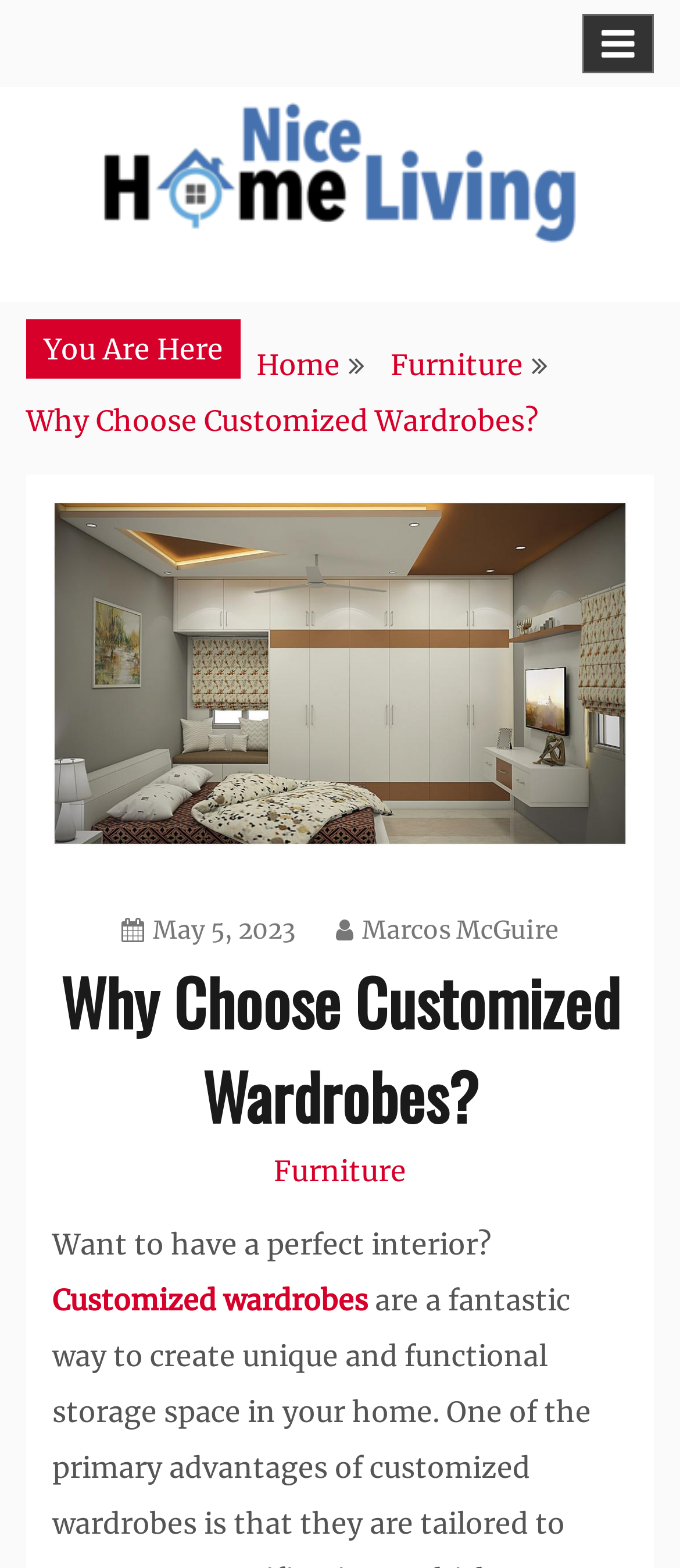Identify the bounding box coordinates of the part that should be clicked to carry out this instruction: "Click the LINKS button".

None